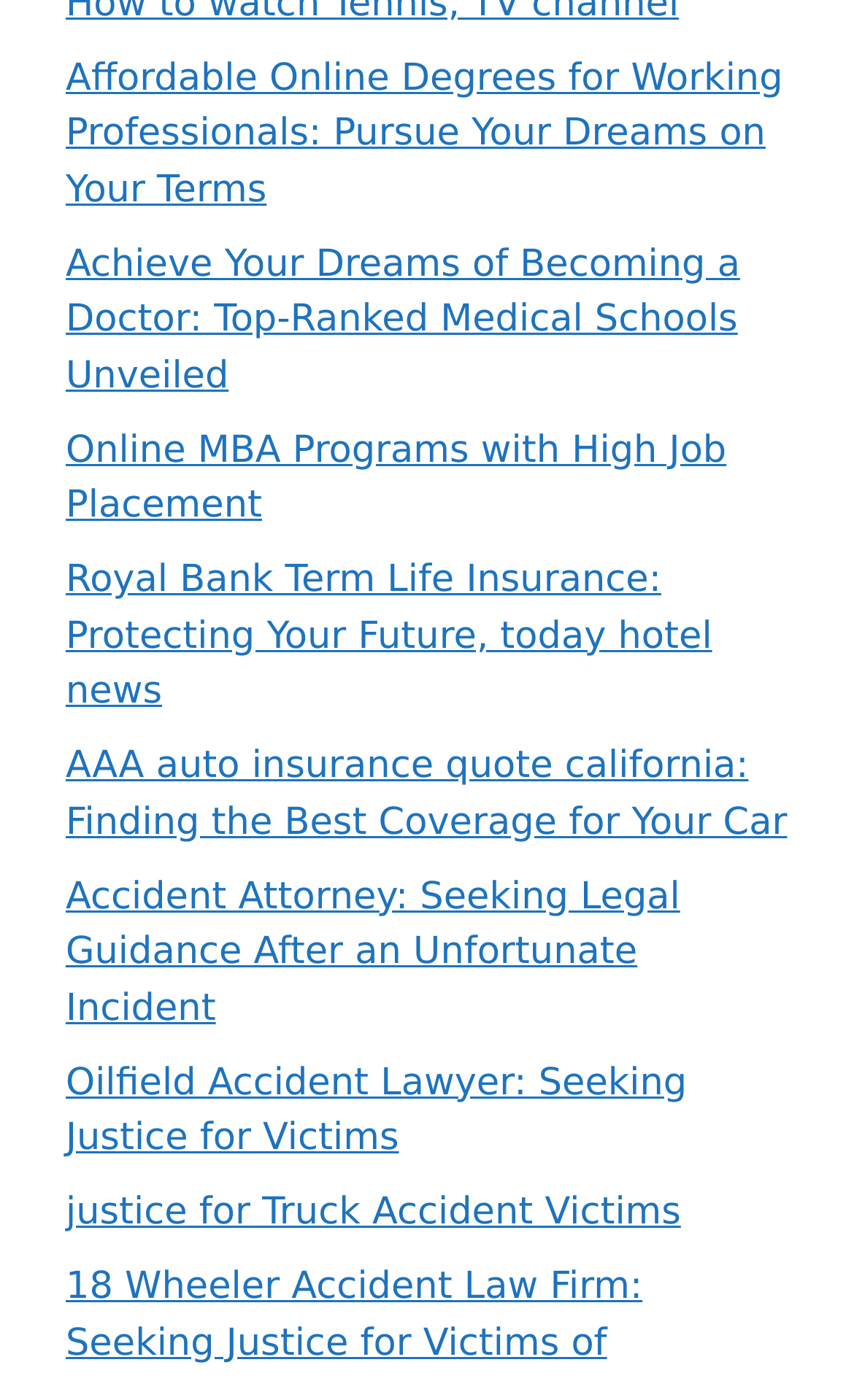What is the topic of the first link?
Offer a detailed and exhaustive answer to the question.

The first link has the text 'Affordable Online Degrees for Working Professionals: Pursue Your Dreams on Your Terms', which suggests that the topic of the link is online degrees.